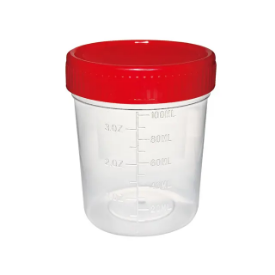Where is this type of container commonly used?
Could you answer the question with a detailed and thorough explanation?

According to the caption, this type of container is commonly used in medical settings for the collection, storage, and transport of urine samples, ensuring cleanliness and safety.